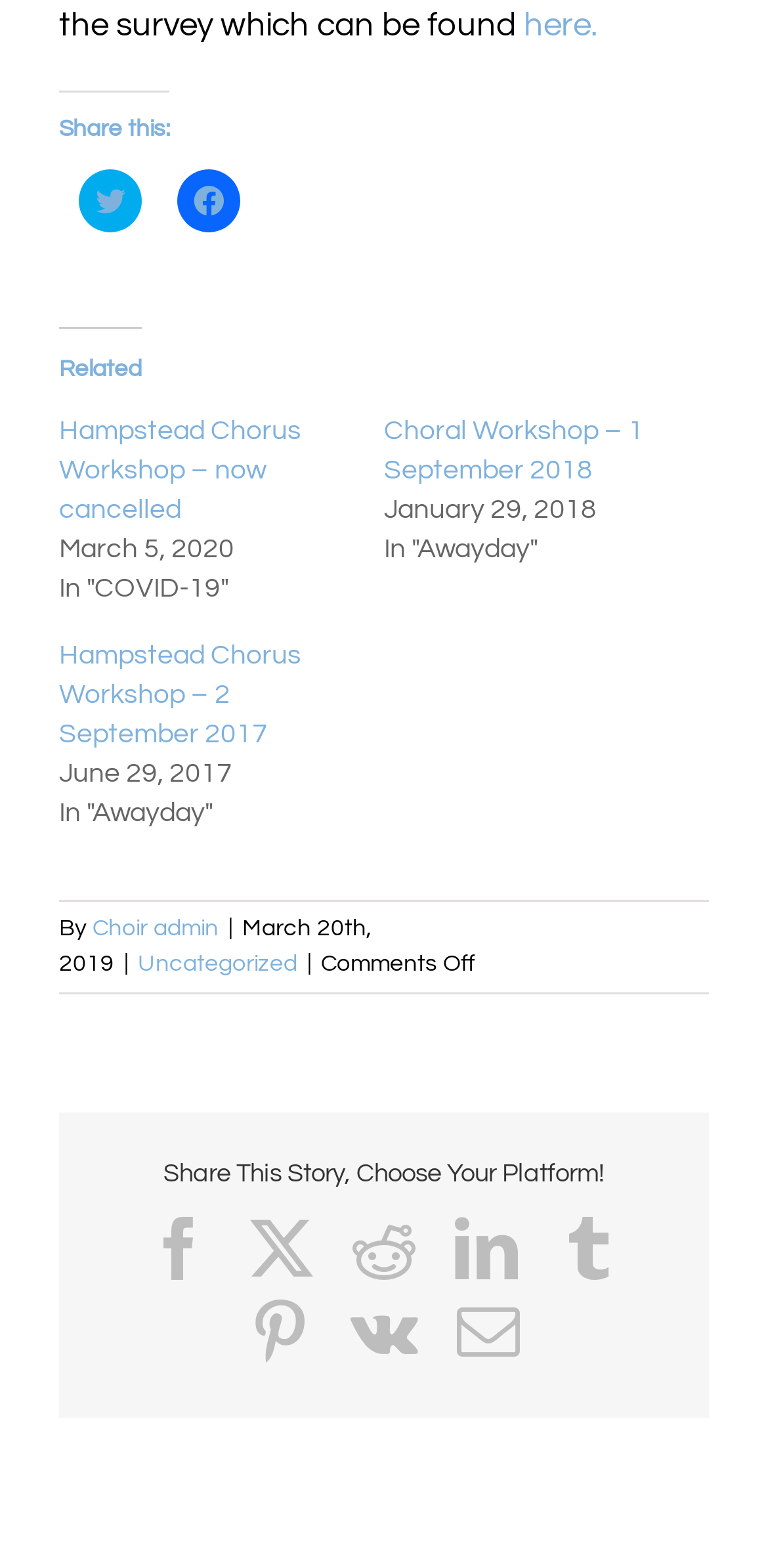Identify the bounding box coordinates of the clickable region to carry out the given instruction: "View related post 'Hampstead Chorus Workshop – now cancelled'".

[0.077, 0.266, 0.392, 0.334]